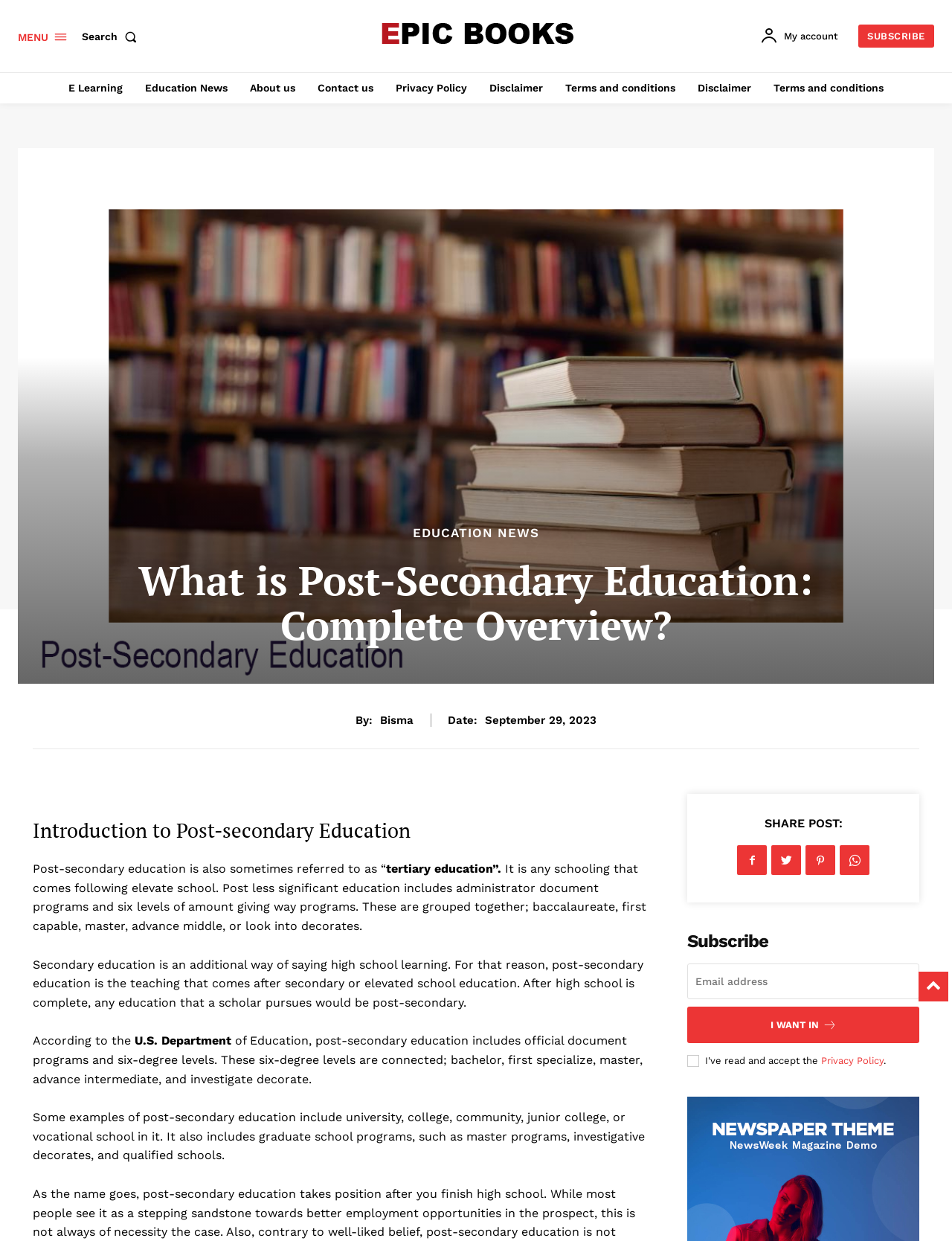Please give the bounding box coordinates of the area that should be clicked to fulfill the following instruction: "Click the 'MENU' link". The coordinates should be in the format of four float numbers from 0 to 1, i.e., [left, top, right, bottom].

[0.019, 0.016, 0.07, 0.042]